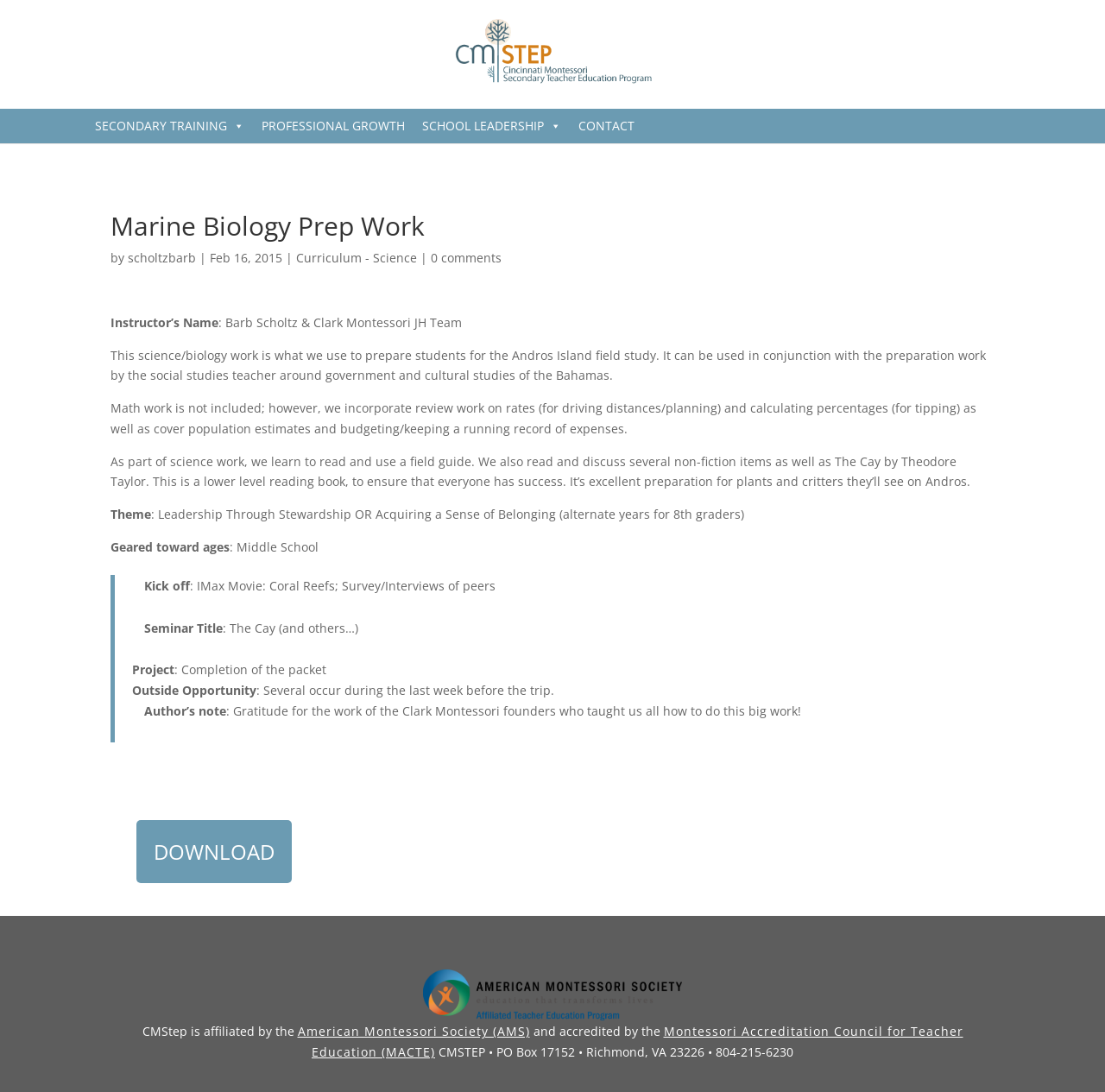Determine the bounding box coordinates for the clickable element to execute this instruction: "Visit the American Montessori Society website". Provide the coordinates as four float numbers between 0 and 1, i.e., [left, top, right, bottom].

[0.1, 0.901, 0.9, 0.949]